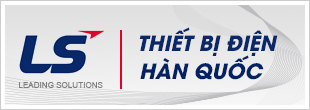What is the translation of 'THIẾT BỊ ĐIỆN HÀN QUỐC'?
Refer to the image and provide a thorough answer to the question.

The text in both English and Vietnamese reads 'LEADING SOLUTIONS' and 'THIẾT BỊ ĐIỆN HÀN QUỐC', which translates to 'South Korean Electrical Equipment'.